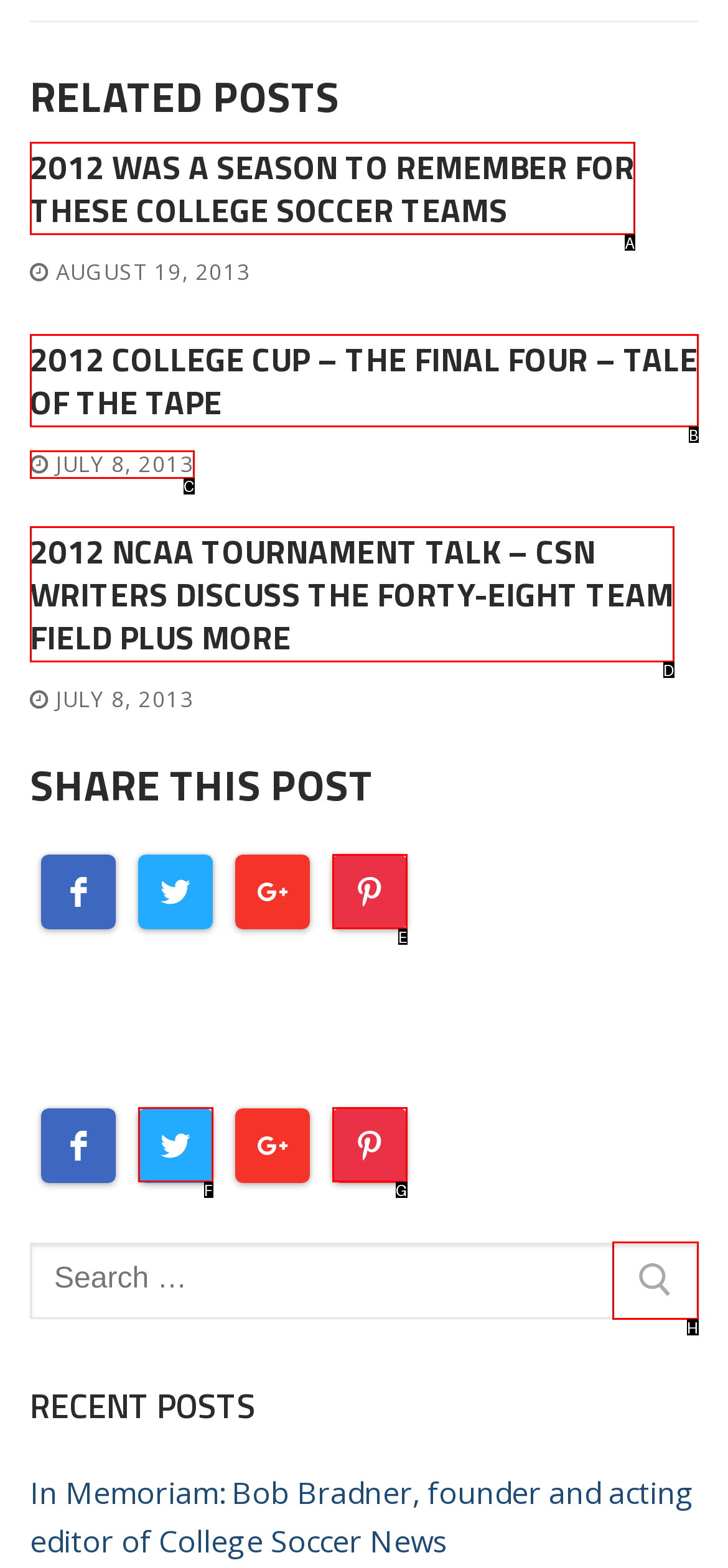Match the description: July 8, 2013 to the correct HTML element. Provide the letter of your choice from the given options.

C